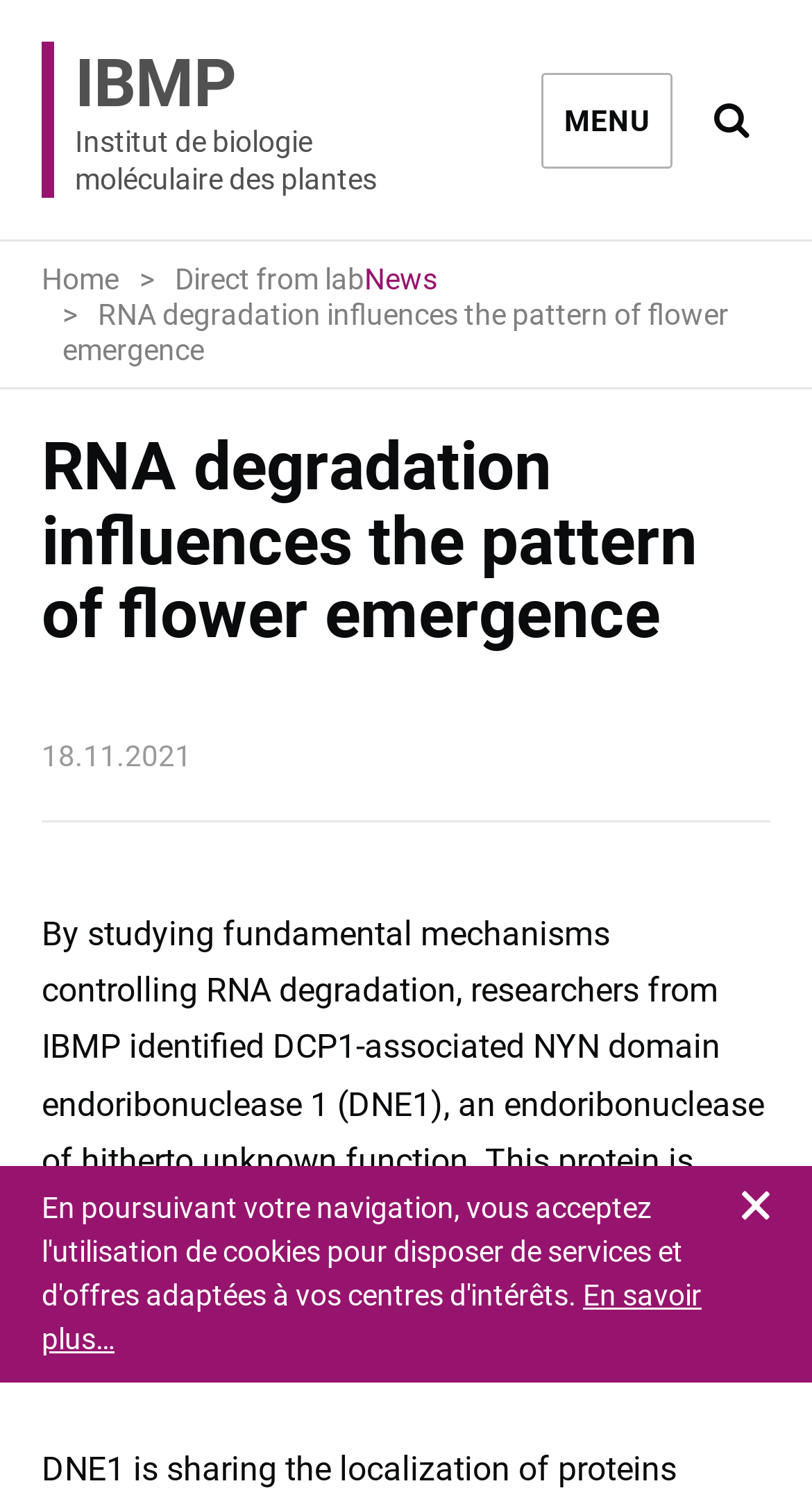Identify the bounding box coordinates of the region I need to click to complete this instruction: "Click the MENU button".

[0.667, 0.048, 0.828, 0.111]